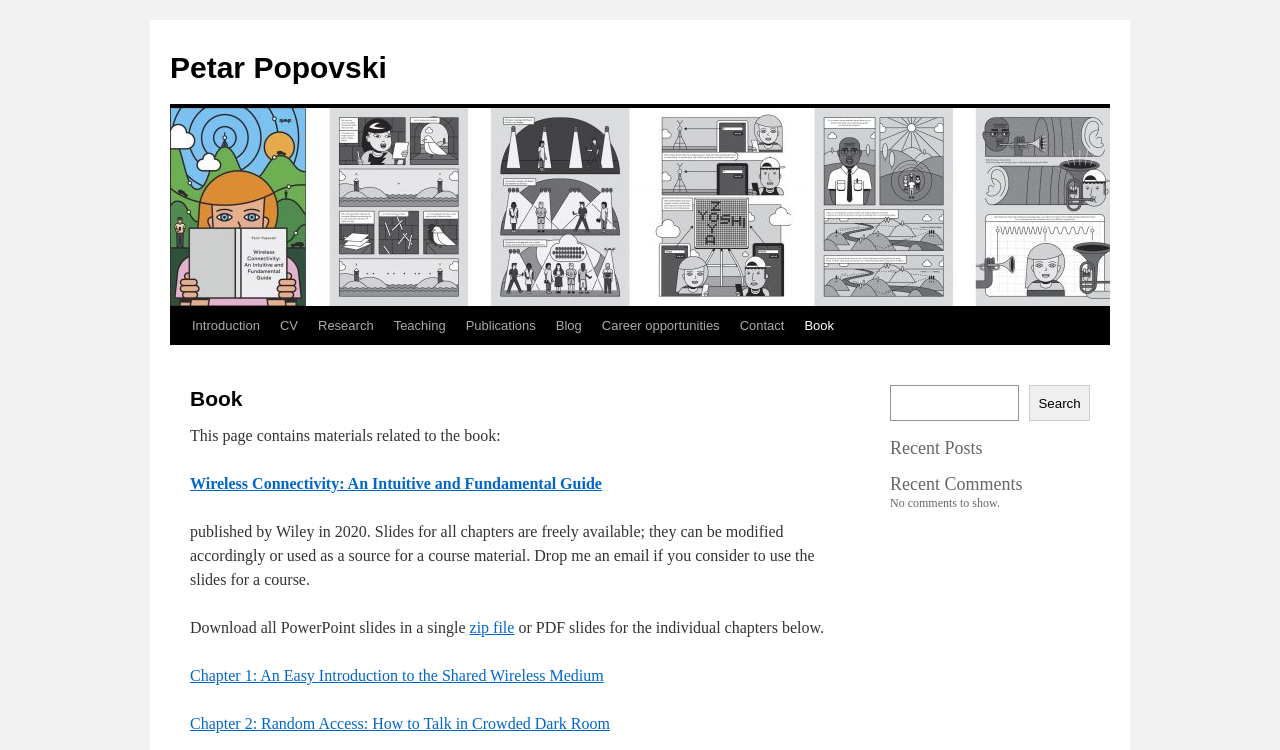Please identify the bounding box coordinates of where to click in order to follow the instruction: "View the 'Introduction' page".

[0.142, 0.409, 0.211, 0.46]